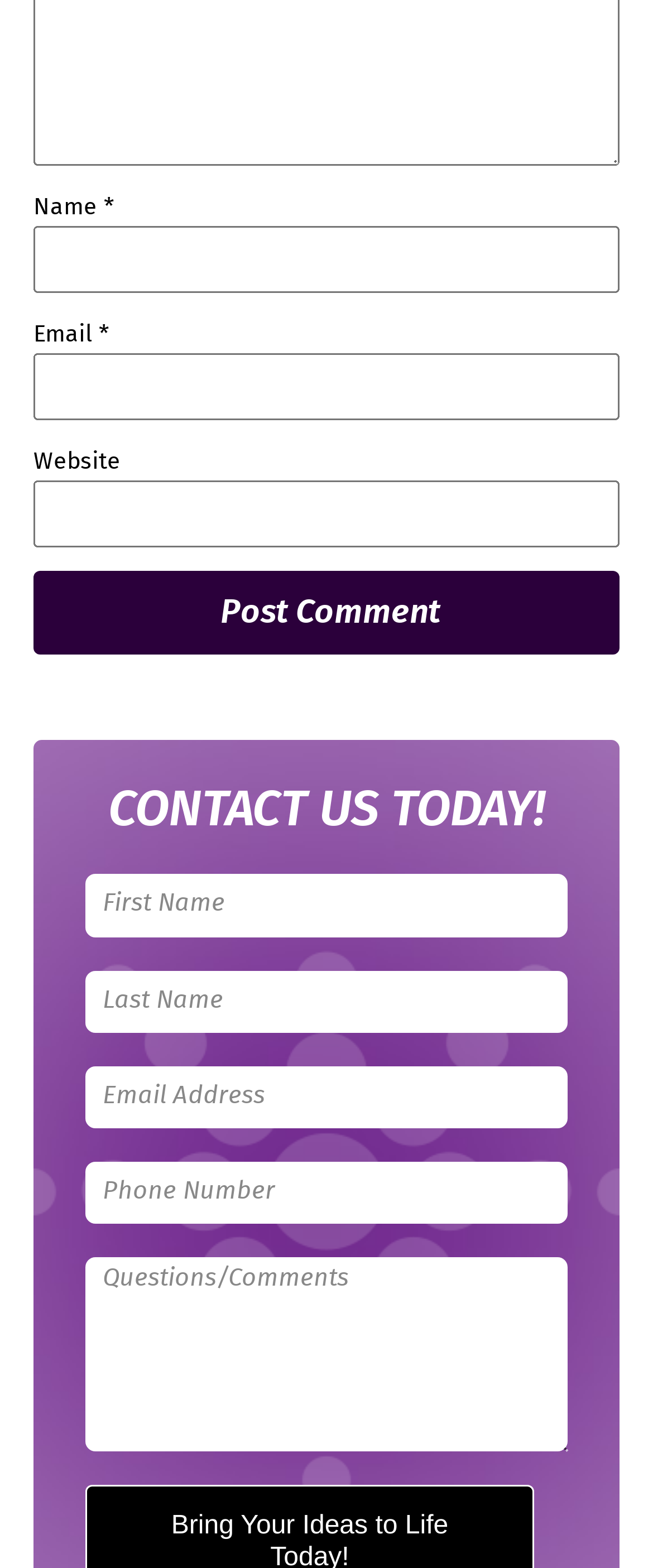Refer to the screenshot and answer the following question in detail:
What is the purpose of the 'Post Comment' button?

The 'Post Comment' button is located below the 'Name', 'Email', and 'Website' textboxes, suggesting that it is used to submit a comment or a message. The presence of these textboxes and the button implies that the user is expected to fill in their information and then click the button to submit their comment.